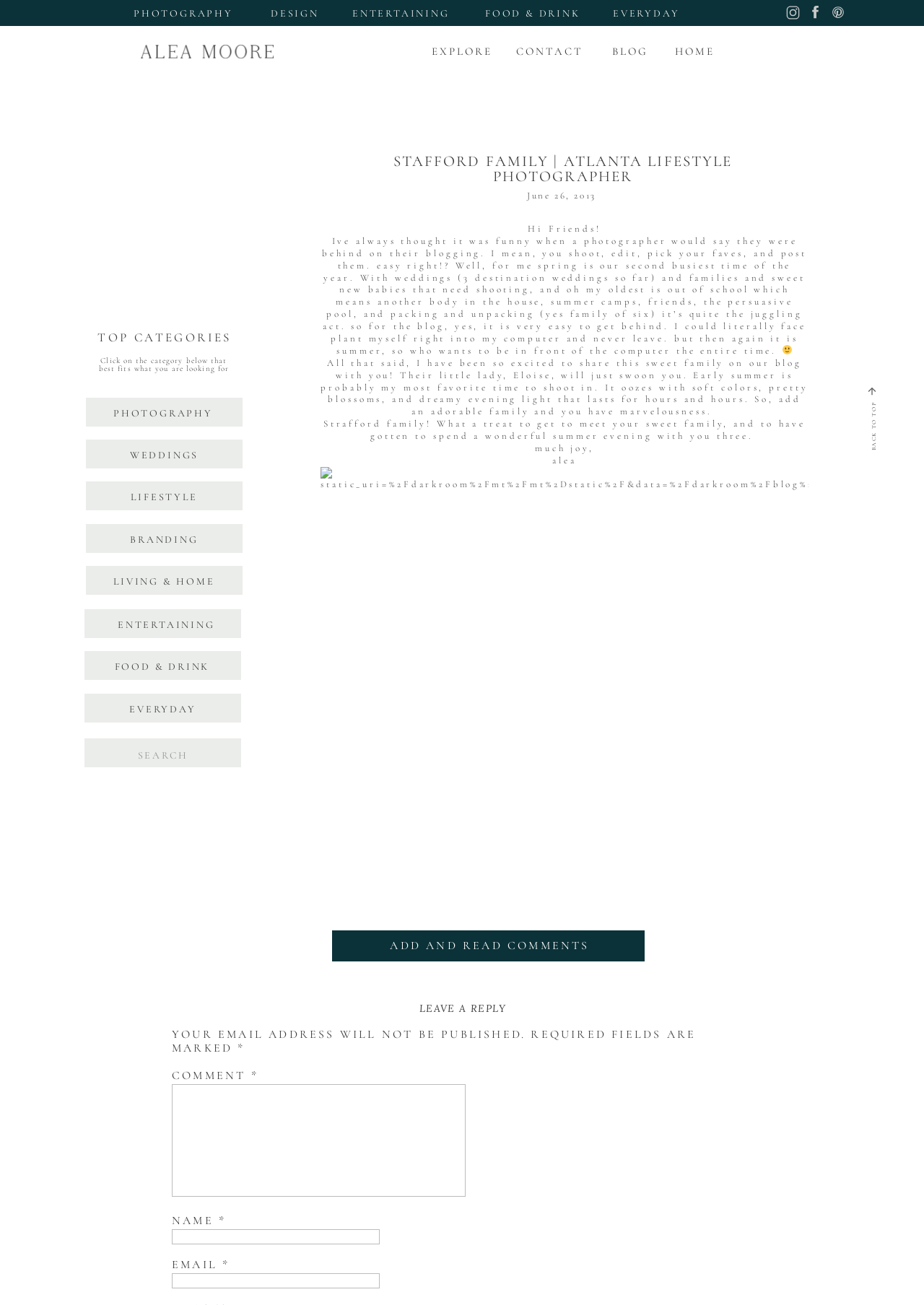Reply to the question below using a single word or brief phrase:
What is the name of the family in the blog post?

Stafford